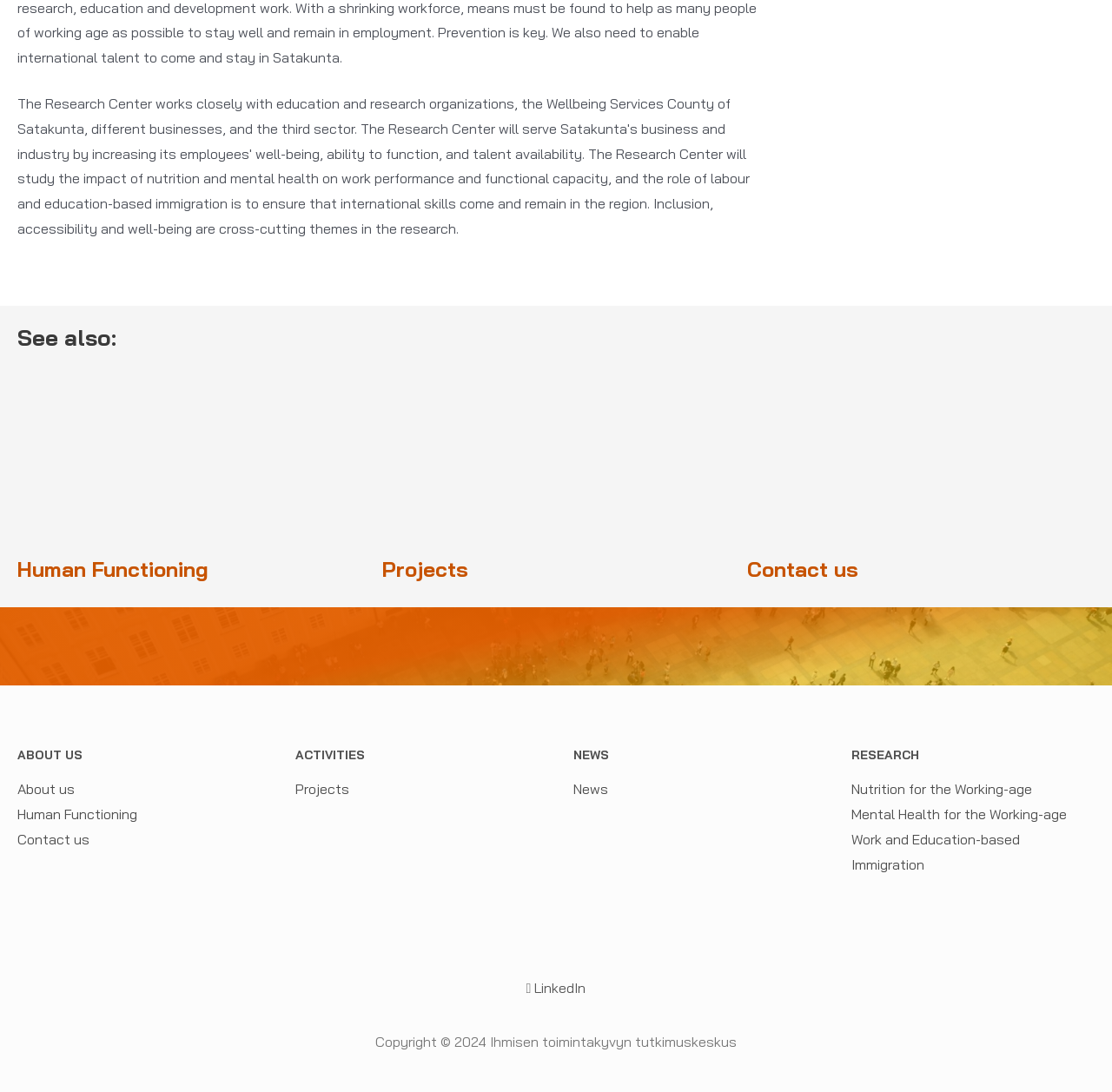Use a single word or phrase to answer the question: What is the main topic of the 'Human Functioning' section?

Human Functioning